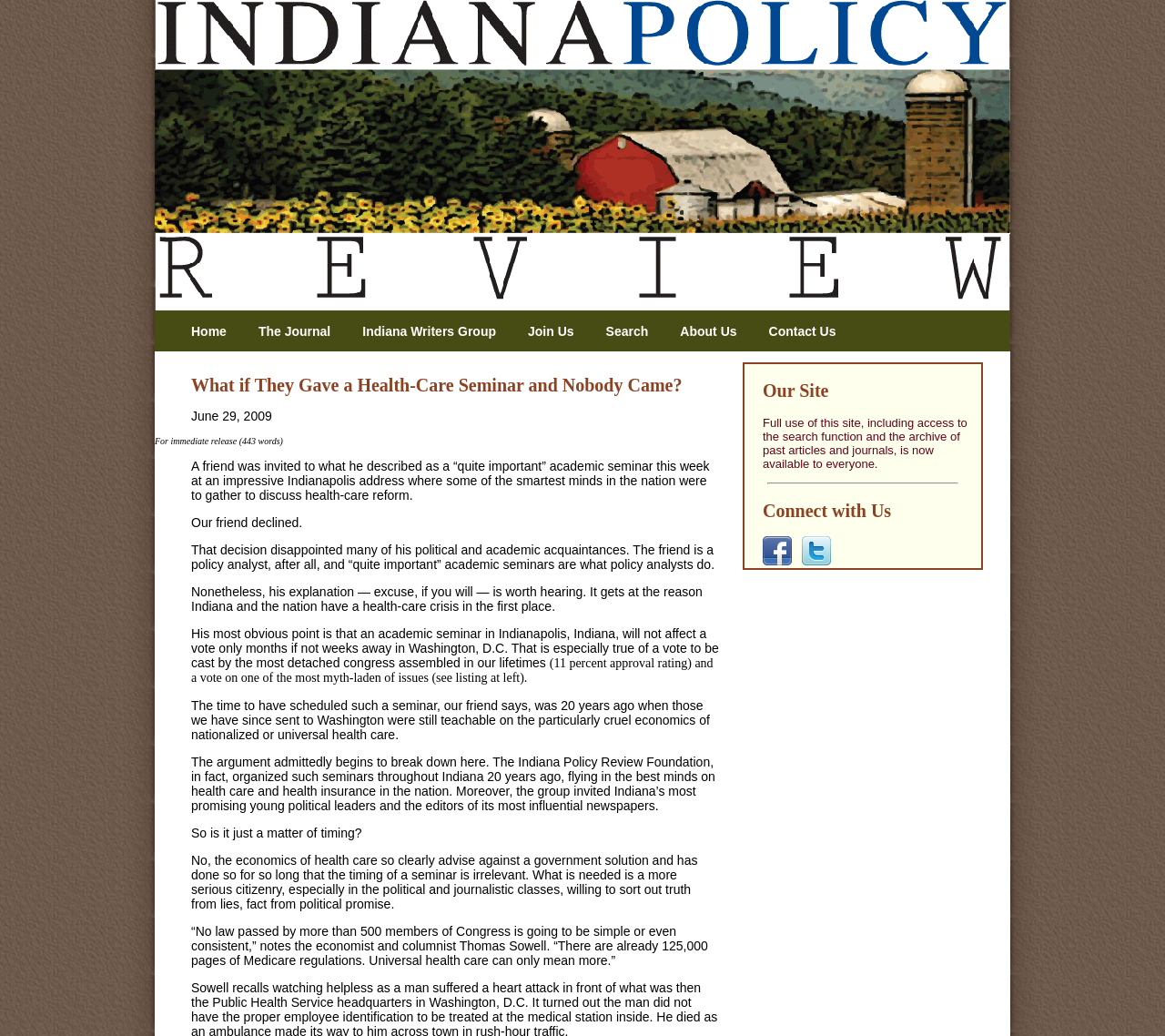Identify the bounding box coordinates for the element that needs to be clicked to fulfill this instruction: "Click the 'Home' link". Provide the coordinates in the format of four float numbers between 0 and 1: [left, top, right, bottom].

[0.164, 0.313, 0.206, 0.327]